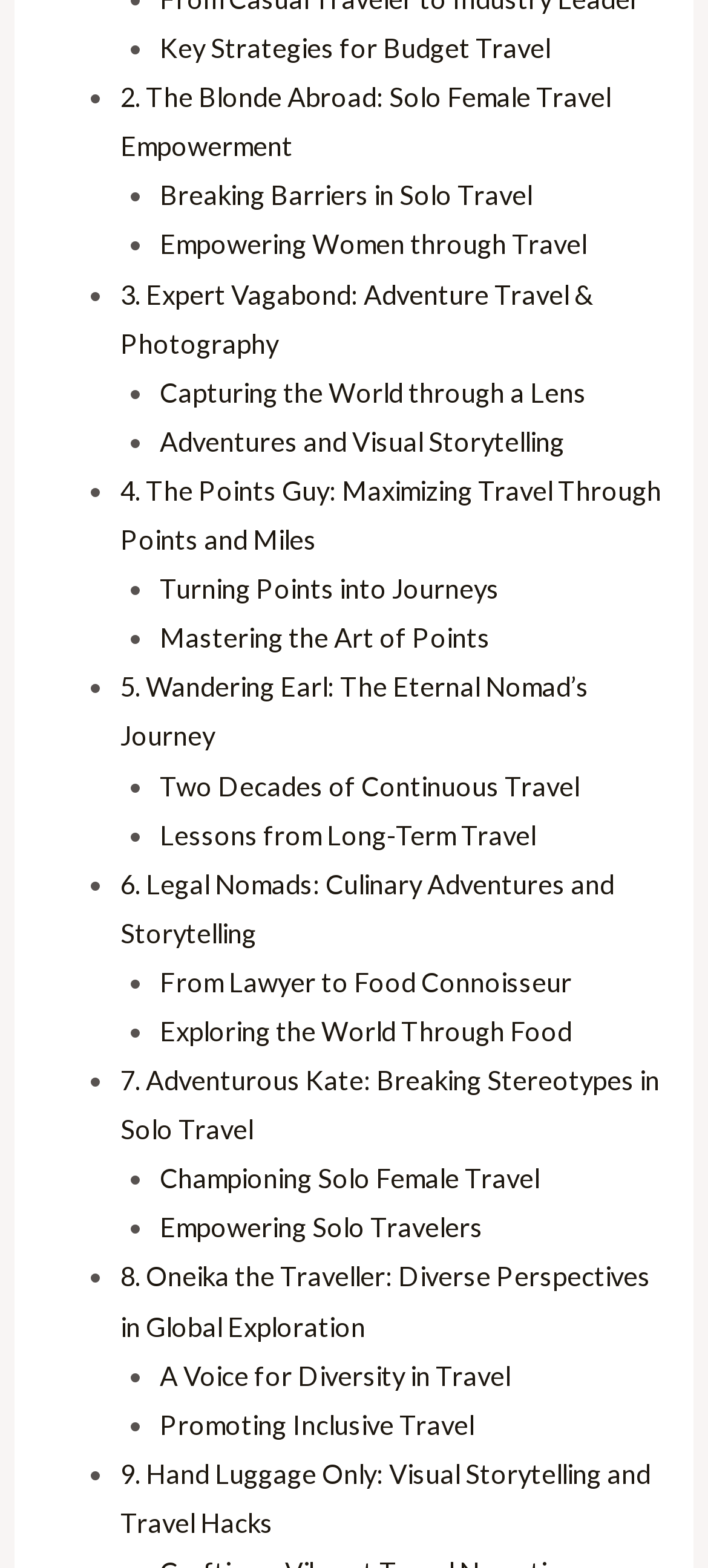Identify the bounding box coordinates necessary to click and complete the given instruction: "Learn about 'Mastering the Art of Points'".

[0.226, 0.397, 0.693, 0.417]